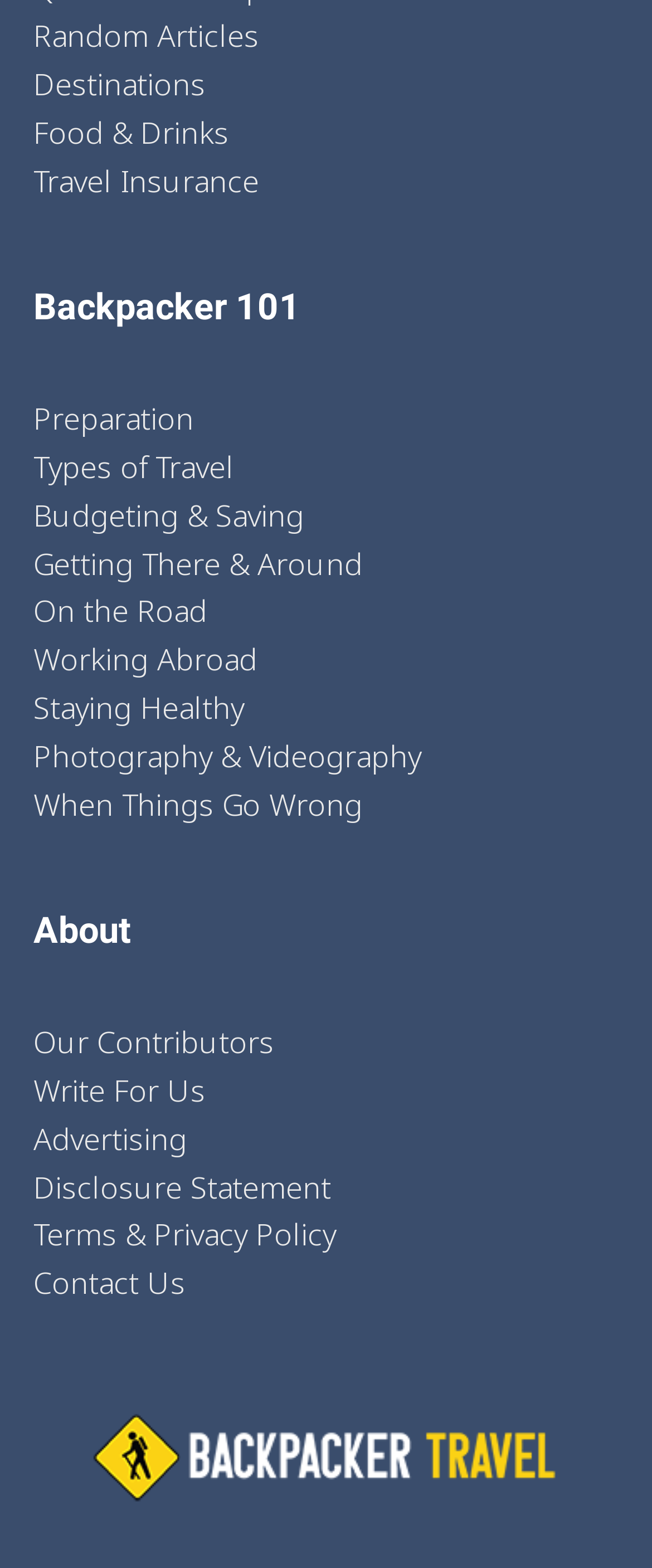Identify and provide the bounding box for the element described by: "Types of Travel".

[0.051, 0.282, 0.359, 0.313]